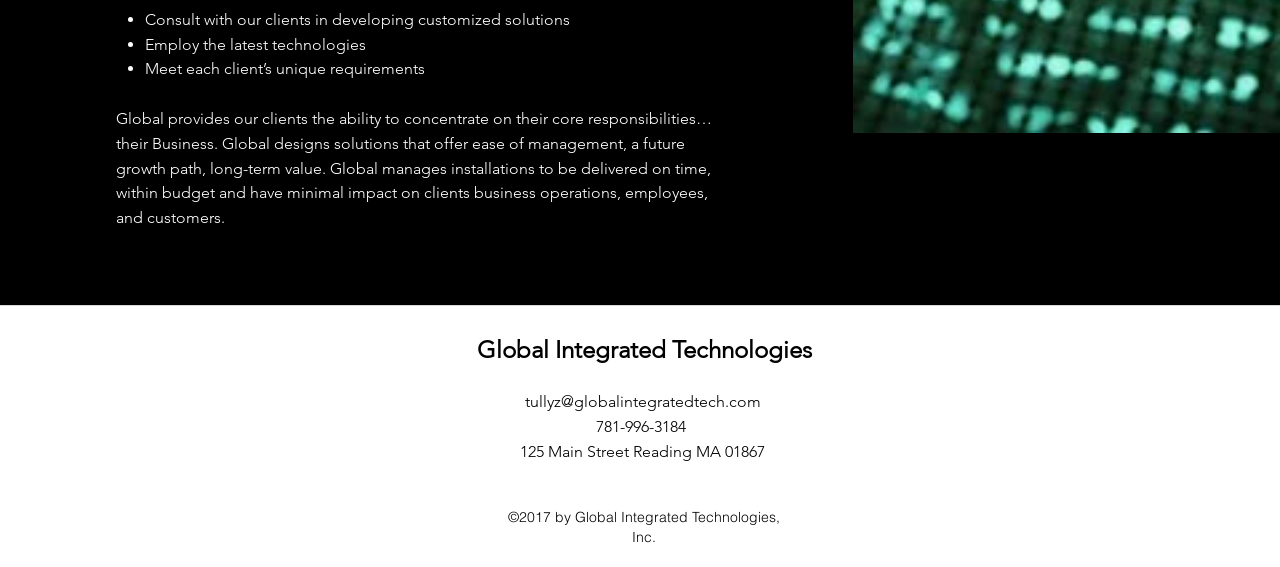Where is Global Integrated Technologies located?
Please ensure your answer is as detailed and informative as possible.

The location of Global Integrated Technologies is mentioned on the webpage as '125 Main Street Reading MA 01867', which is the address of the company.